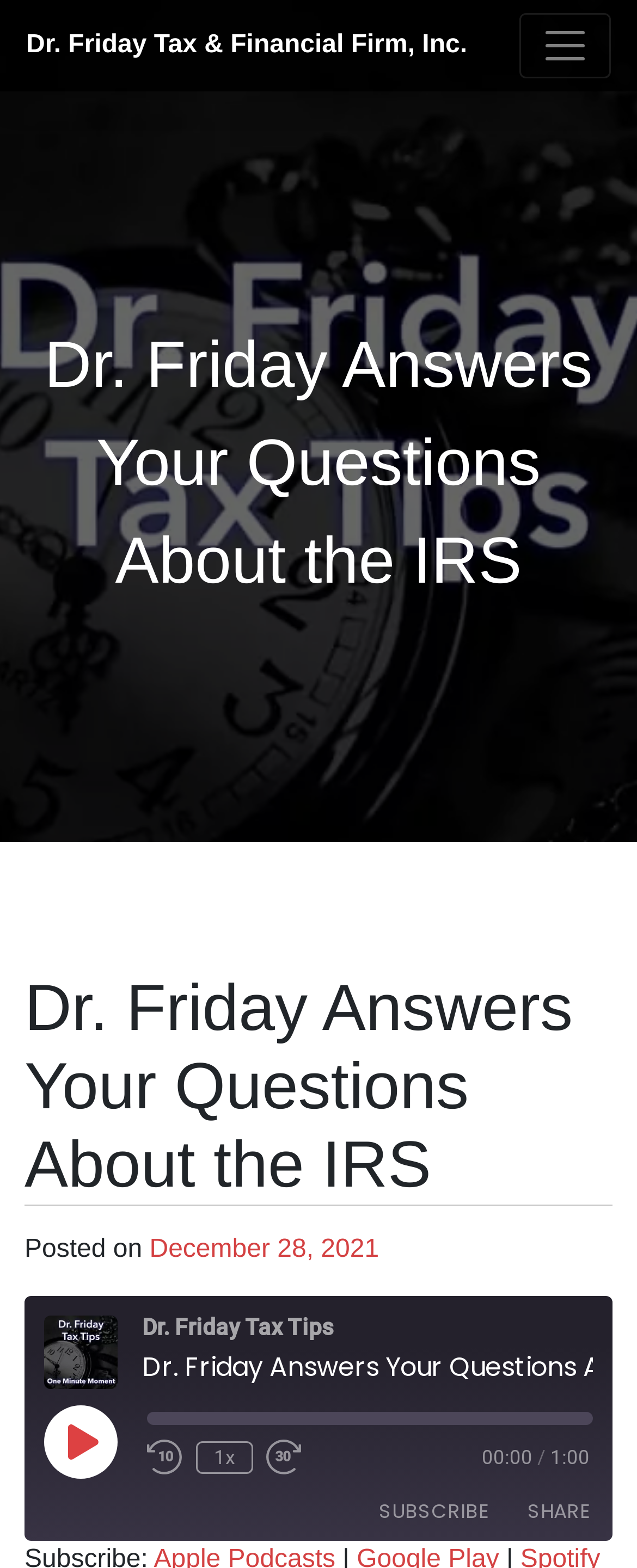Extract the bounding box coordinates for the UI element described as: "Fast Forward 30 seconds".

[0.418, 0.919, 0.474, 0.941]